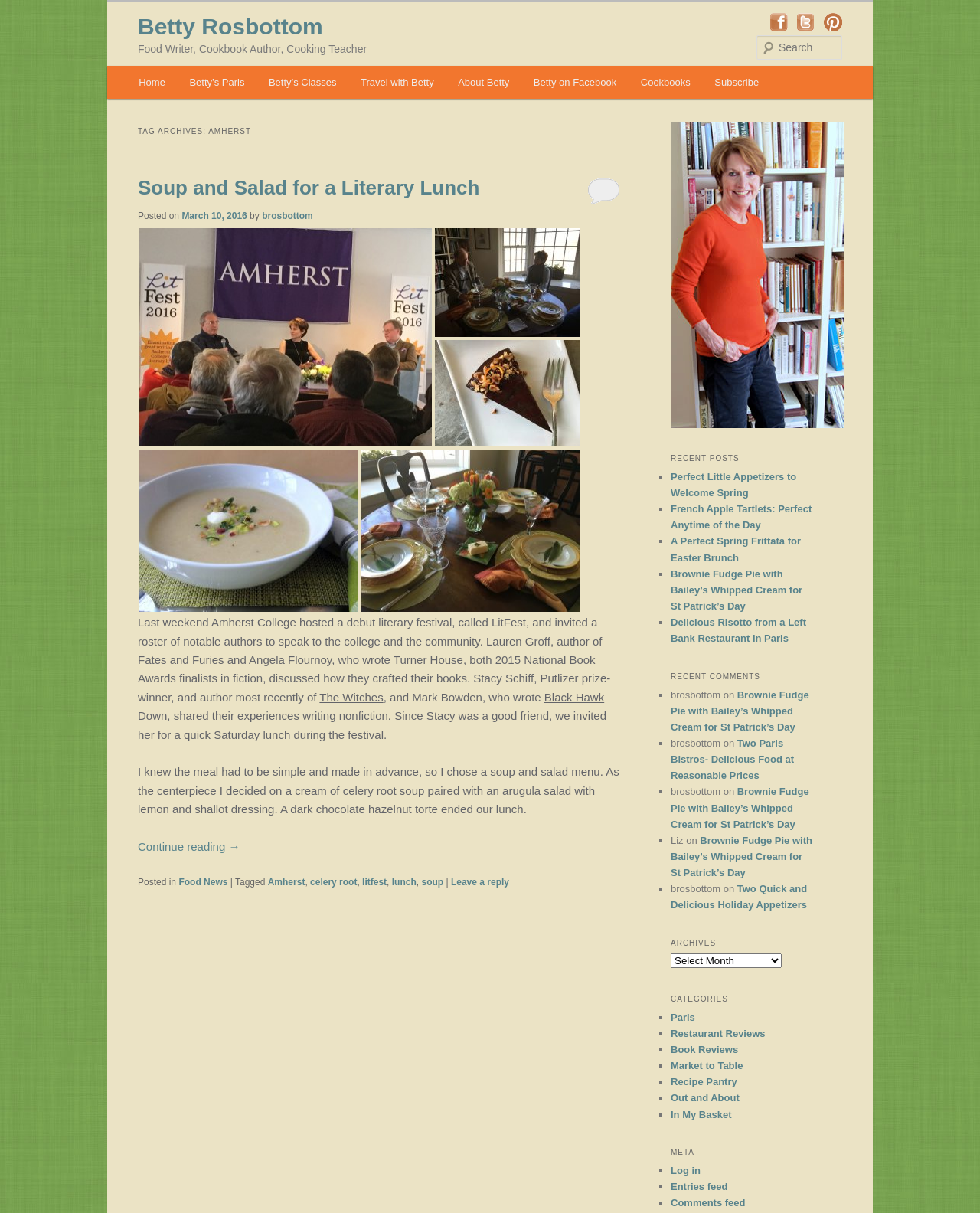Please find the bounding box coordinates of the clickable region needed to complete the following instruction: "Visit Betty's Paris page". The bounding box coordinates must consist of four float numbers between 0 and 1, i.e., [left, top, right, bottom].

[0.181, 0.054, 0.262, 0.081]